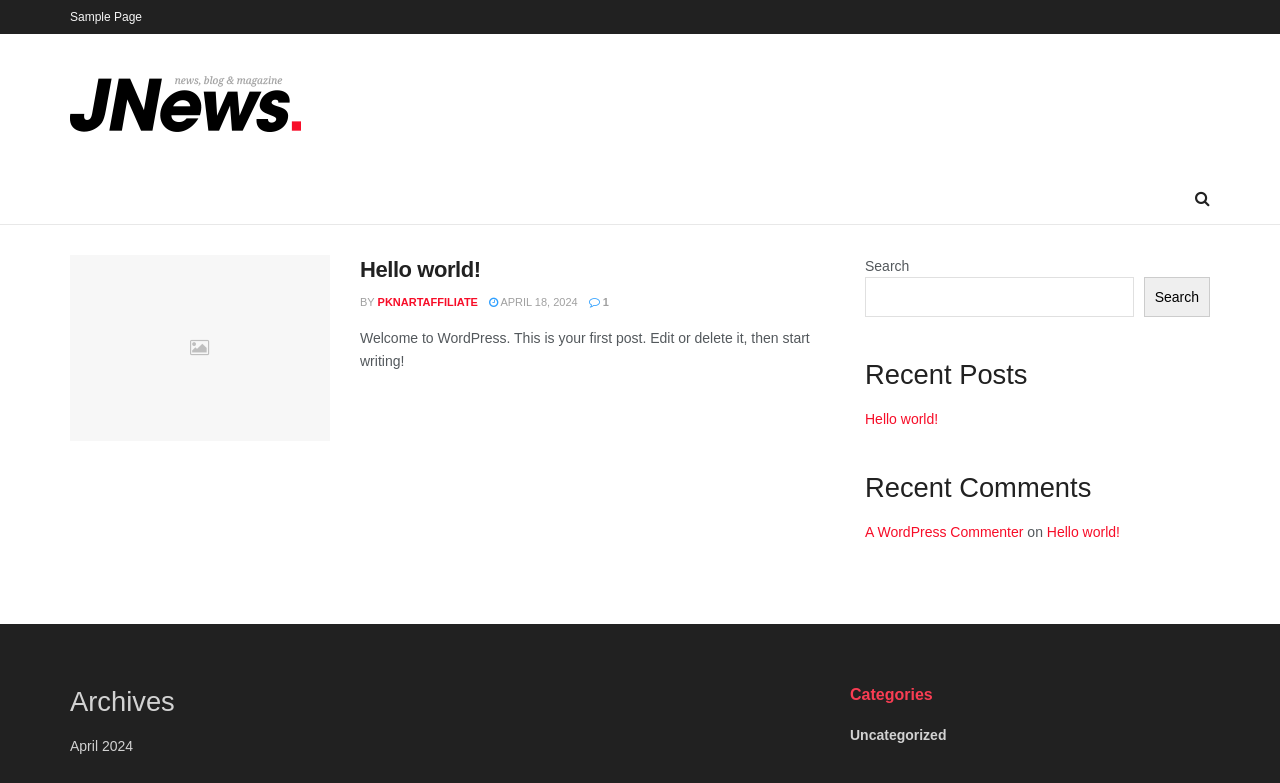From the webpage screenshot, predict the bounding box coordinates (top-left x, top-left y, bottom-right x, bottom-right y) for the UI element described here: send me comments

None